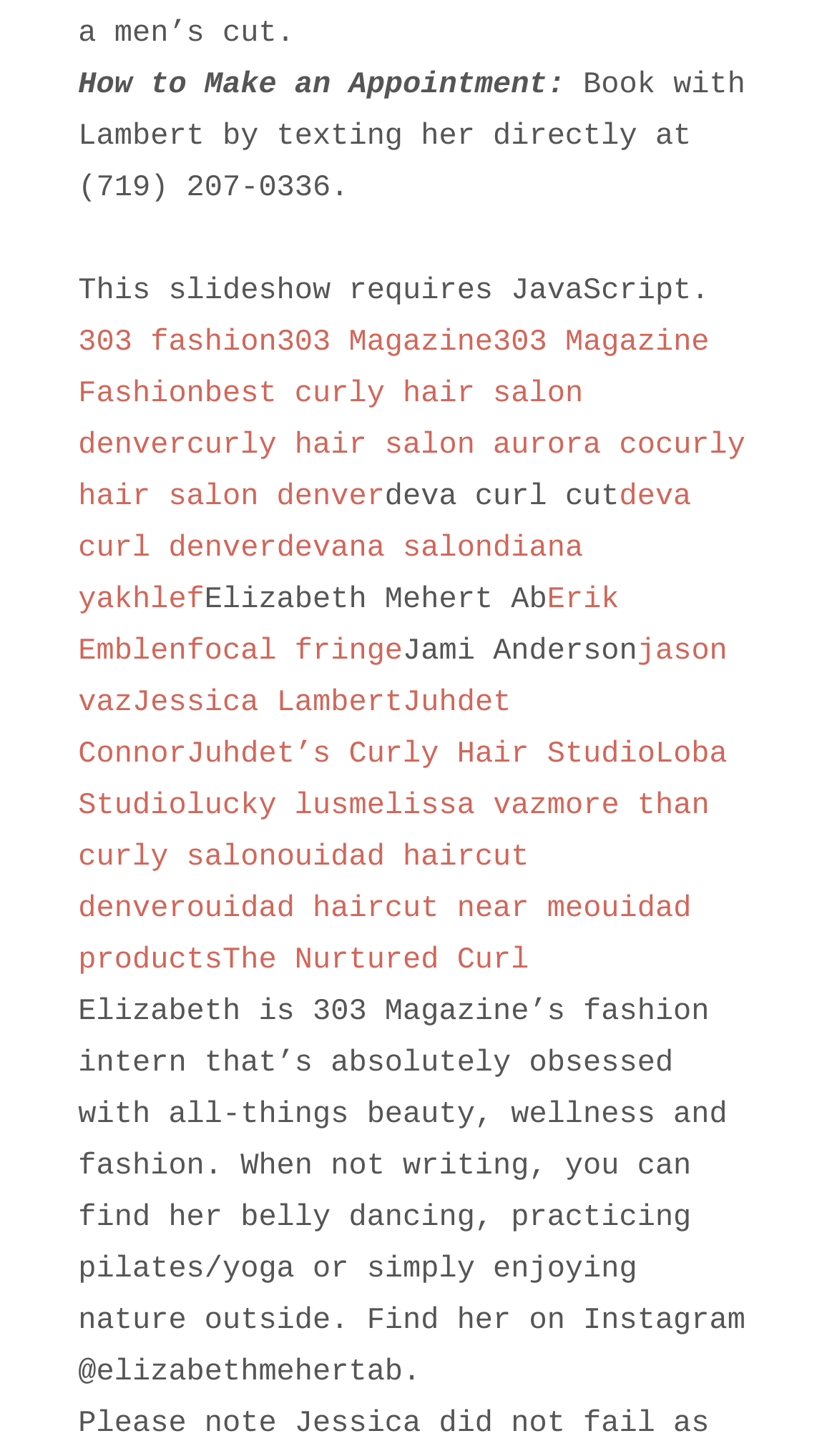Identify the bounding box coordinates of the HTML element based on this description: "303 Magazine Fashion".

[0.093, 0.224, 0.848, 0.282]